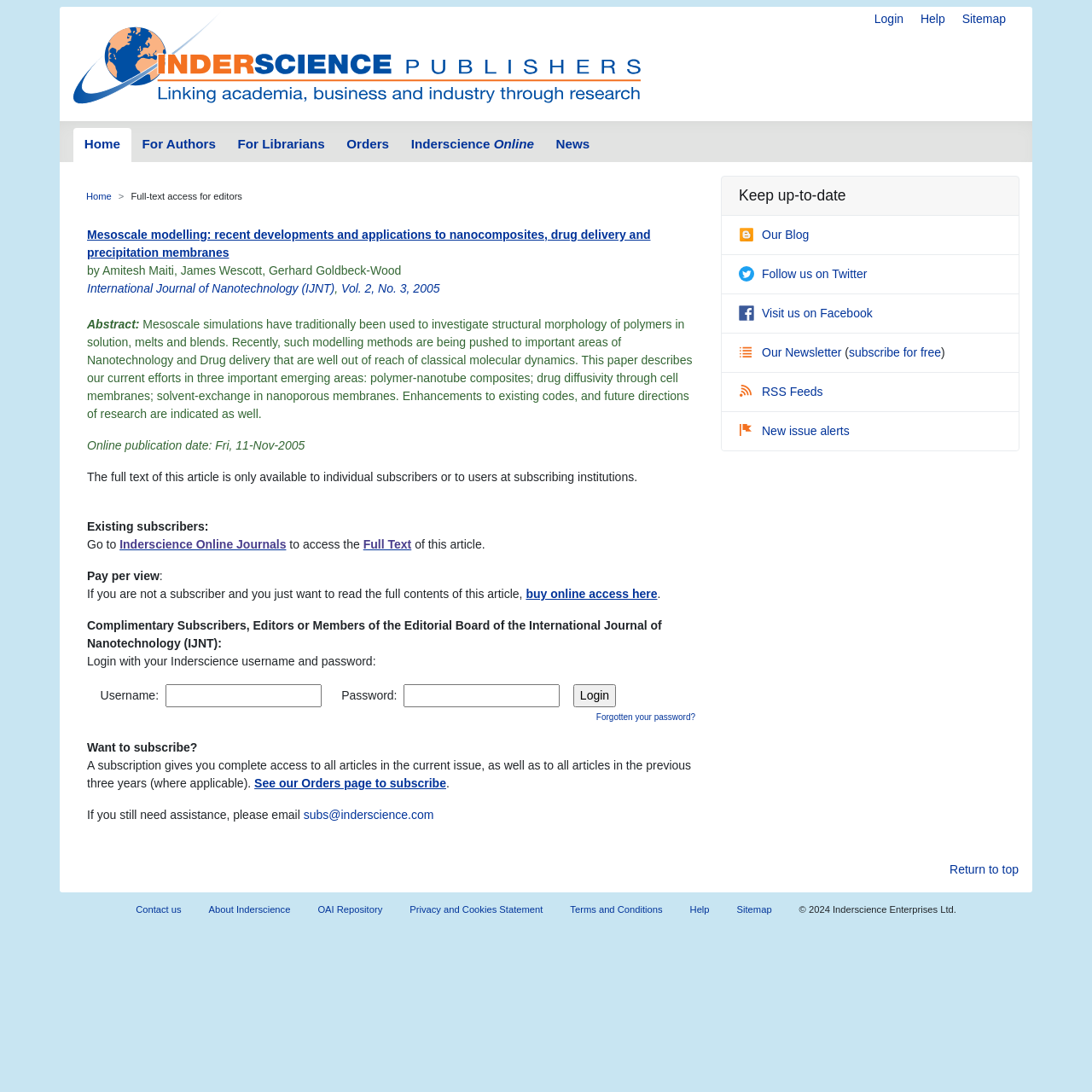Create an in-depth description of the webpage, covering main sections.

The webpage is about Inderscience Publishers, a platform that links academia, business, and industry through research. At the top right corner, there are three links: "Login", "Help", and "Sitemap". Below these links, there is a logo of Inderscience Publishers, which is also a link to the homepage.

The main content of the webpage is divided into two sections. The top section has a navigation menu with seven links: "Home", "For Authors", "For Librarians", "Orders", "Inderscience Online", and "News". Below this menu, there is a breadcrumb navigation with a link to "Home" and a text "Full-text access for editors".

The main section of the webpage displays an article titled "Mesoscale modelling: recent developments and applications to nanocomposites, drug delivery and precipitation membranes". The article has an abstract, which is a brief summary of the content. There are also links to the full text of the article, as well as options to buy online access or log in to access the full text.

On the right side of the webpage, there are links to social media platforms, including a blog, Twitter, Facebook, and an RSS feed. There is also a link to subscribe to a newsletter.

At the bottom of the webpage, there are links to "Contact us", "About Inderscience", "OAI Repository", "Privacy and Cookies Statement", "Terms and Conditions", and "Help". There is also a copyright statement and a link to the sitemap.